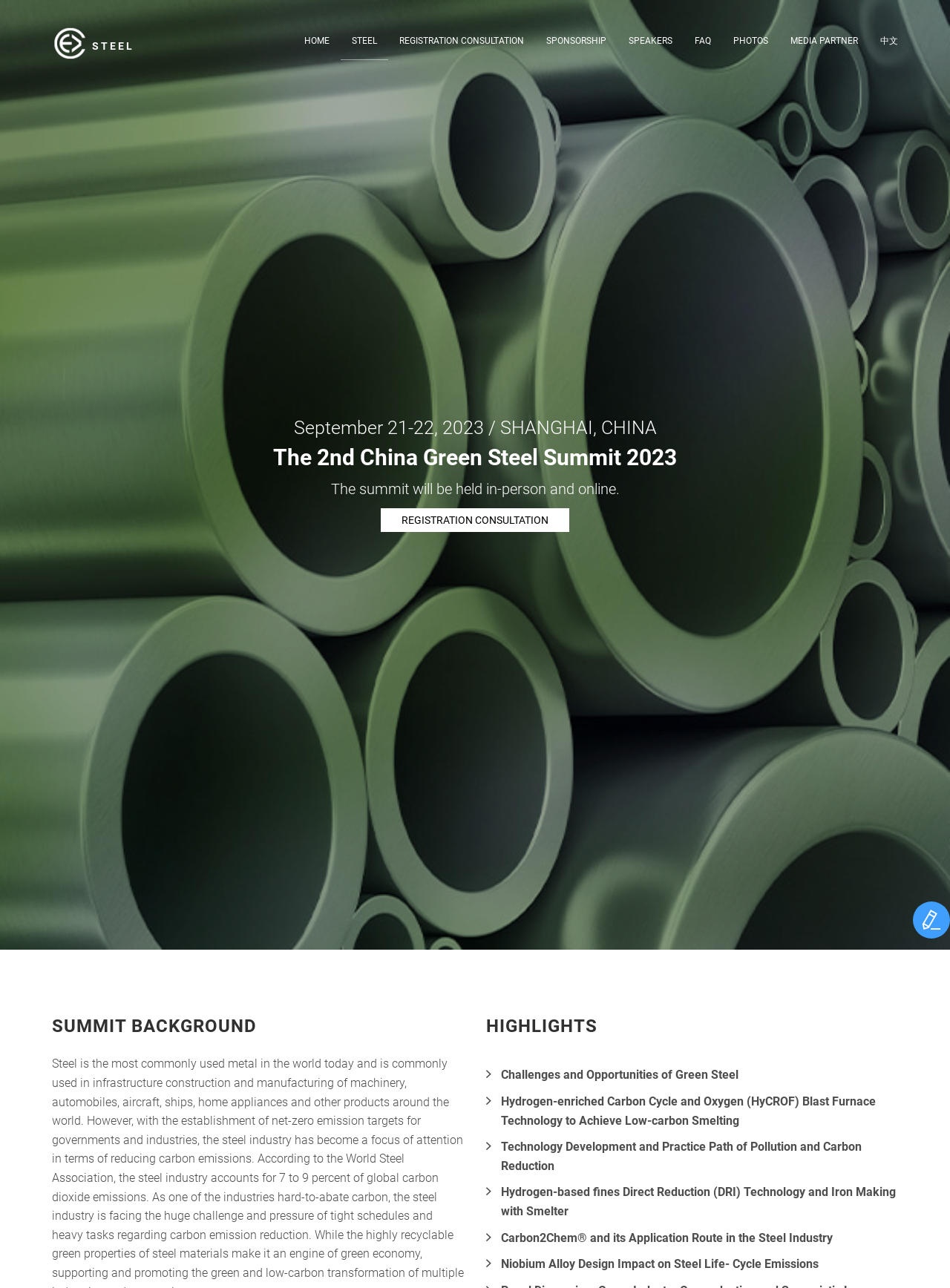Indicate the bounding box coordinates of the clickable region to achieve the following instruction: "Register for the summit."

[0.401, 0.395, 0.599, 0.413]